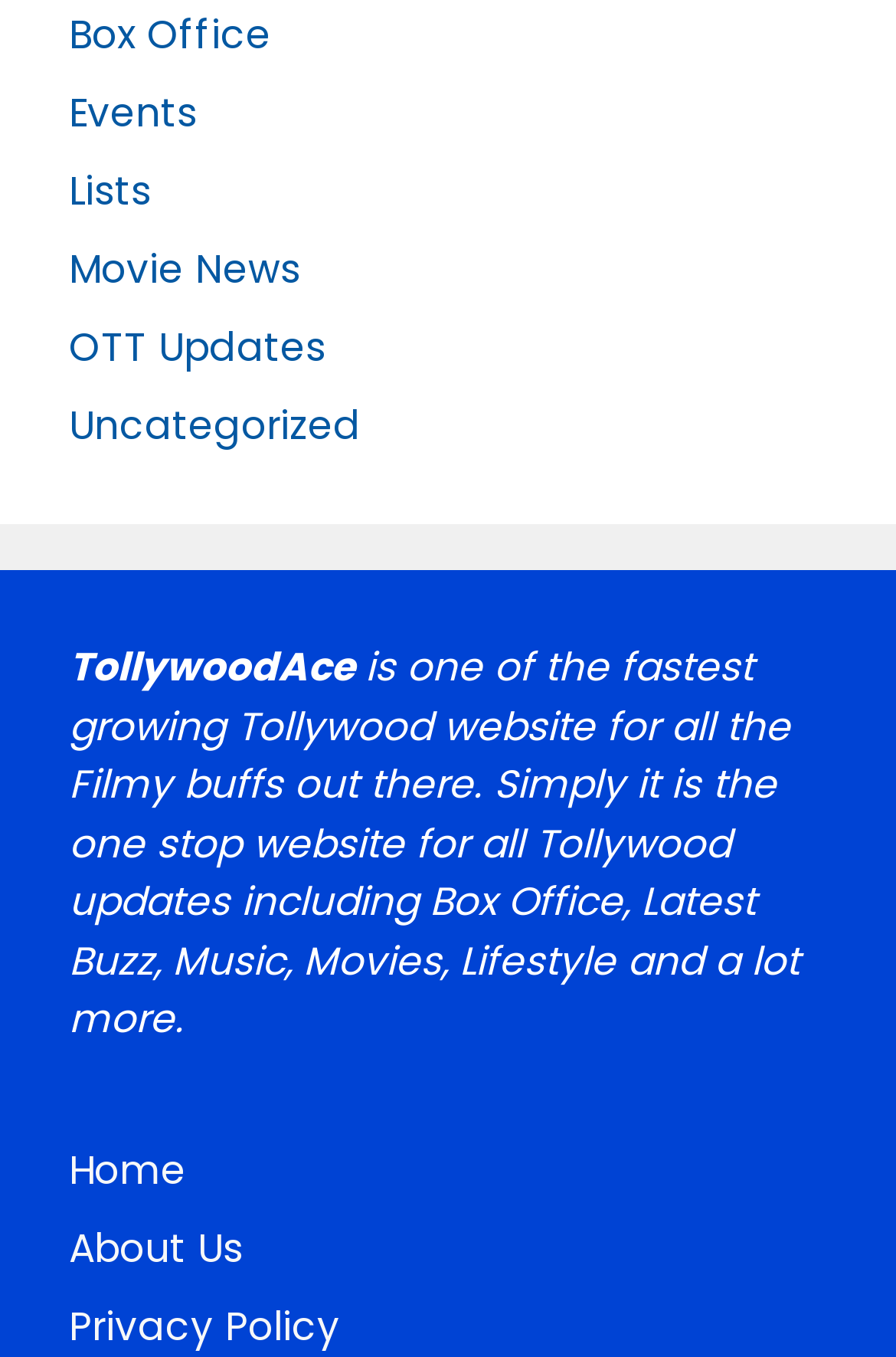Please study the image and answer the question comprehensively:
What is the name of the website?

The name of the website can be found in the StaticText element with the text 'TollywoodAce' located at the top of the webpage.